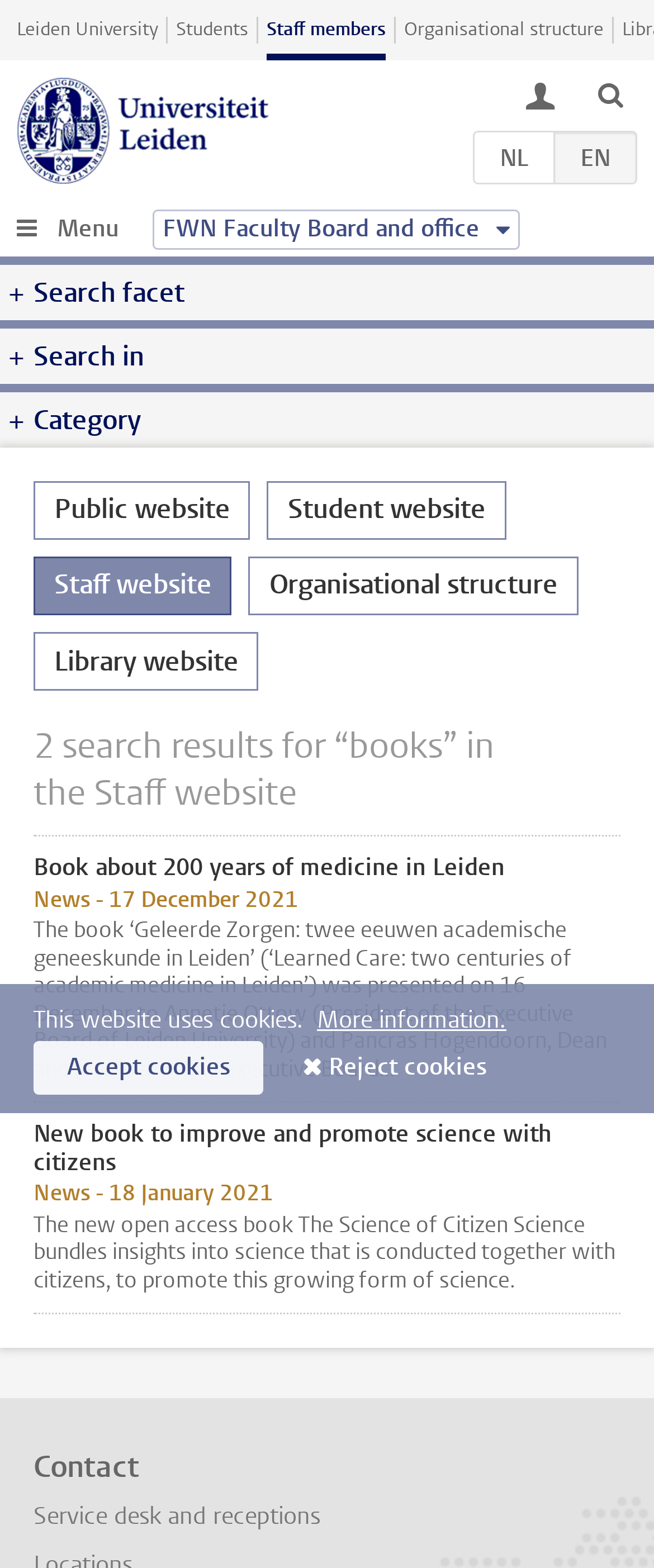Answer the question briefly using a single word or phrase: 
What is the name of the faculty board mentioned?

FWN Faculty Board